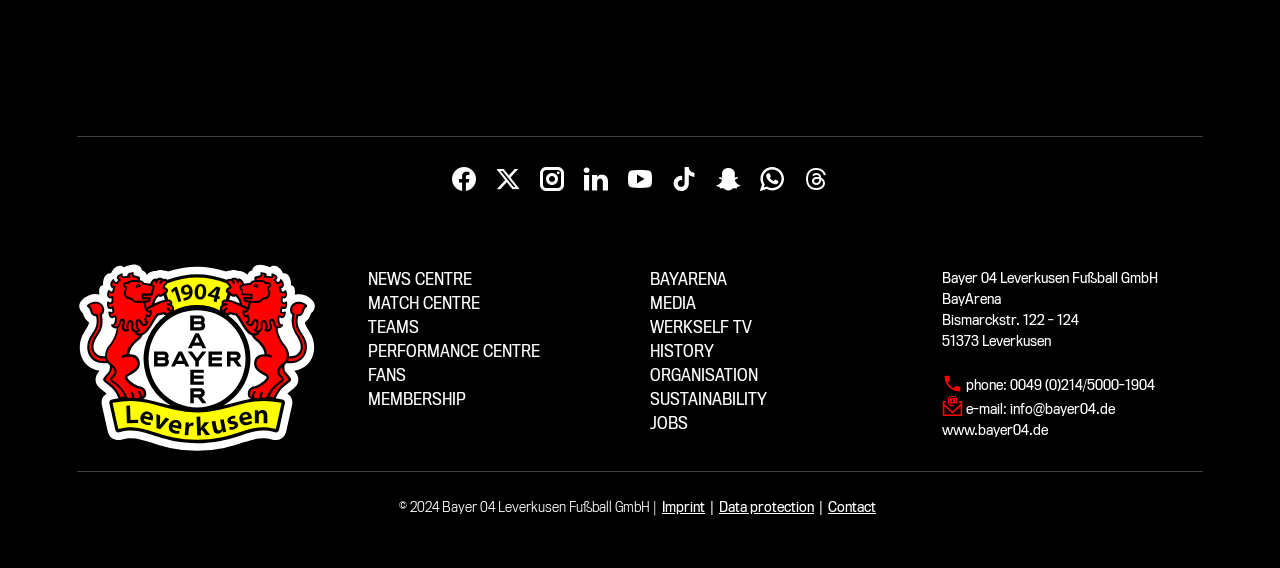Please identify the coordinates of the bounding box for the clickable region that will accomplish this instruction: "View Bayer 04 Leverkusen website".

[0.736, 0.743, 0.818, 0.771]